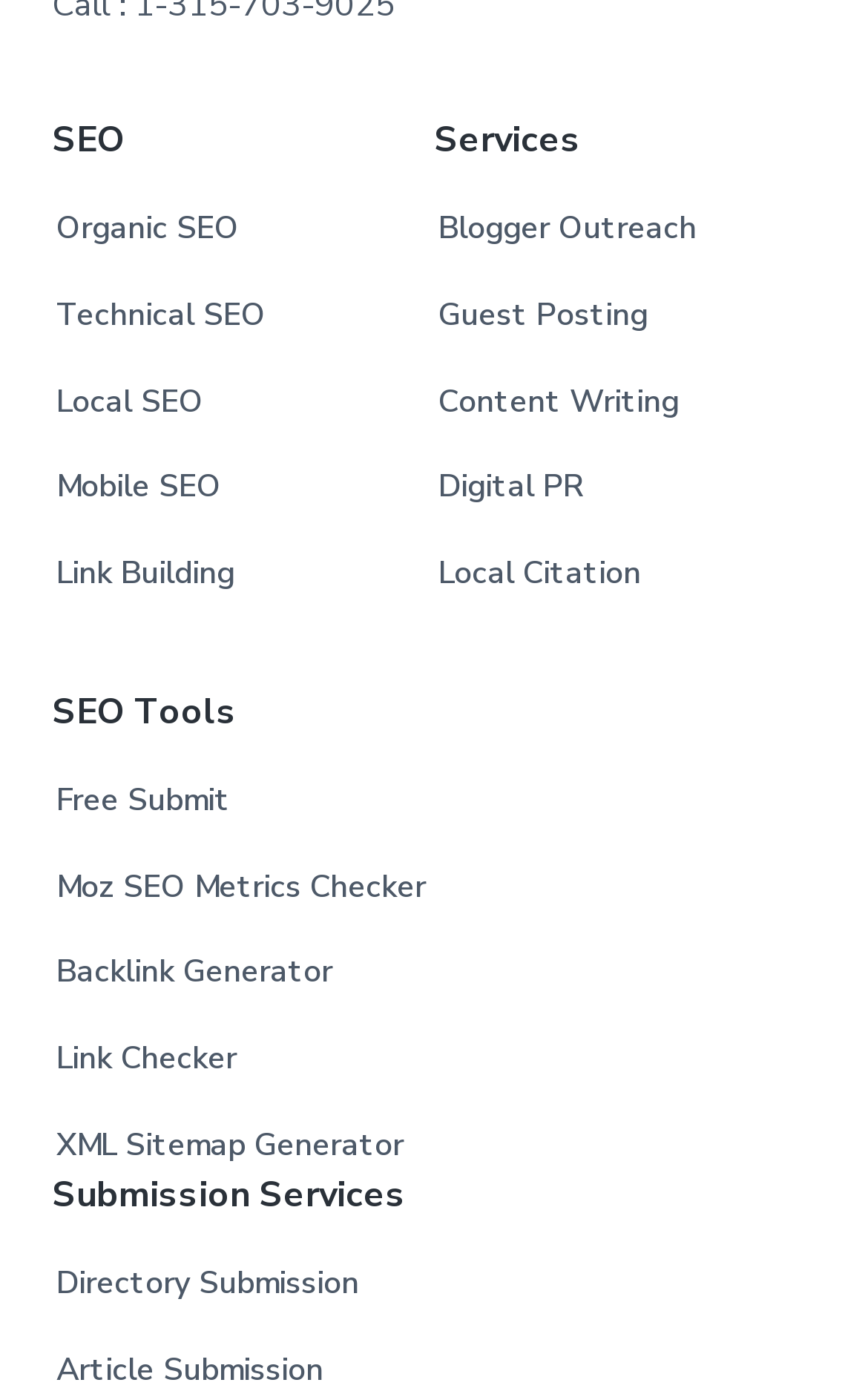Provide the bounding box coordinates of the HTML element described by the text: "Digital PR". The coordinates should be in the format [left, top, right, bottom] with values between 0 and 1.

[0.505, 0.332, 0.672, 0.368]